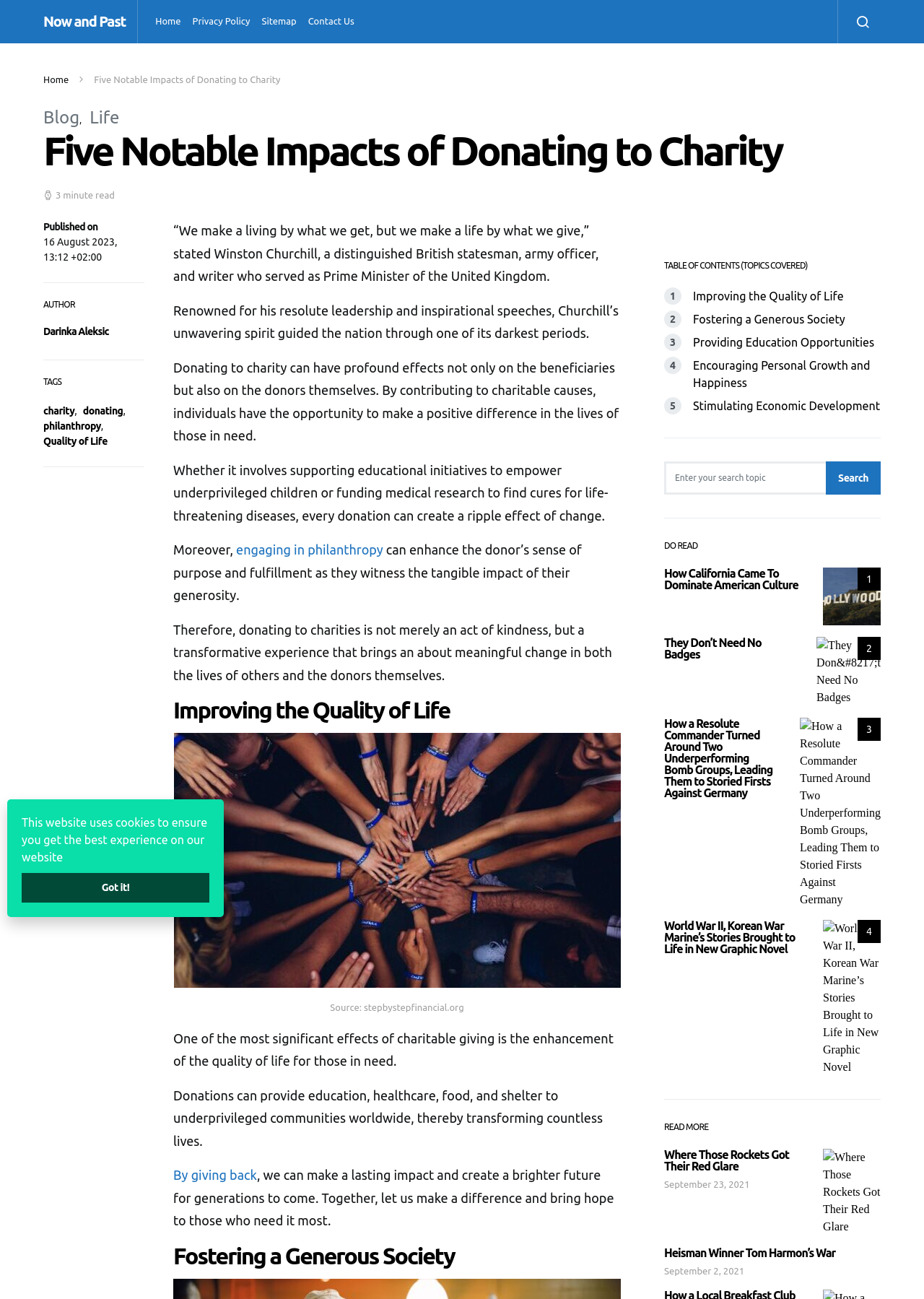Please answer the following question using a single word or phrase: 
What is the theme of the 'DO READ' section?

Related articles